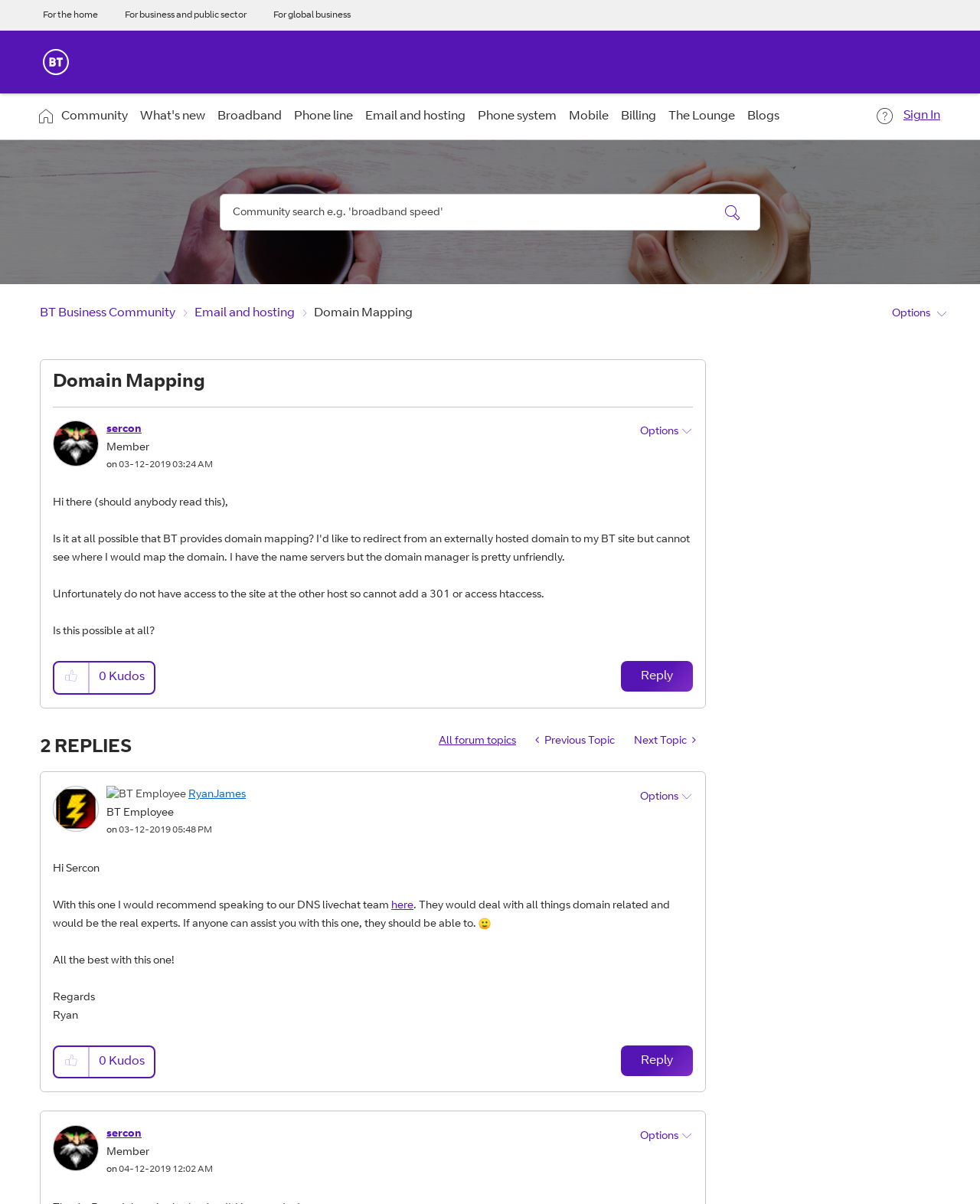What is the name of the user who replied to the forum post?
Using the information from the image, provide a comprehensive answer to the question.

The name of the user who replied to the forum post is 'RyanJames', which can be seen from the text 'RyanJames' next to the image of the user at the bottom of the webpage.